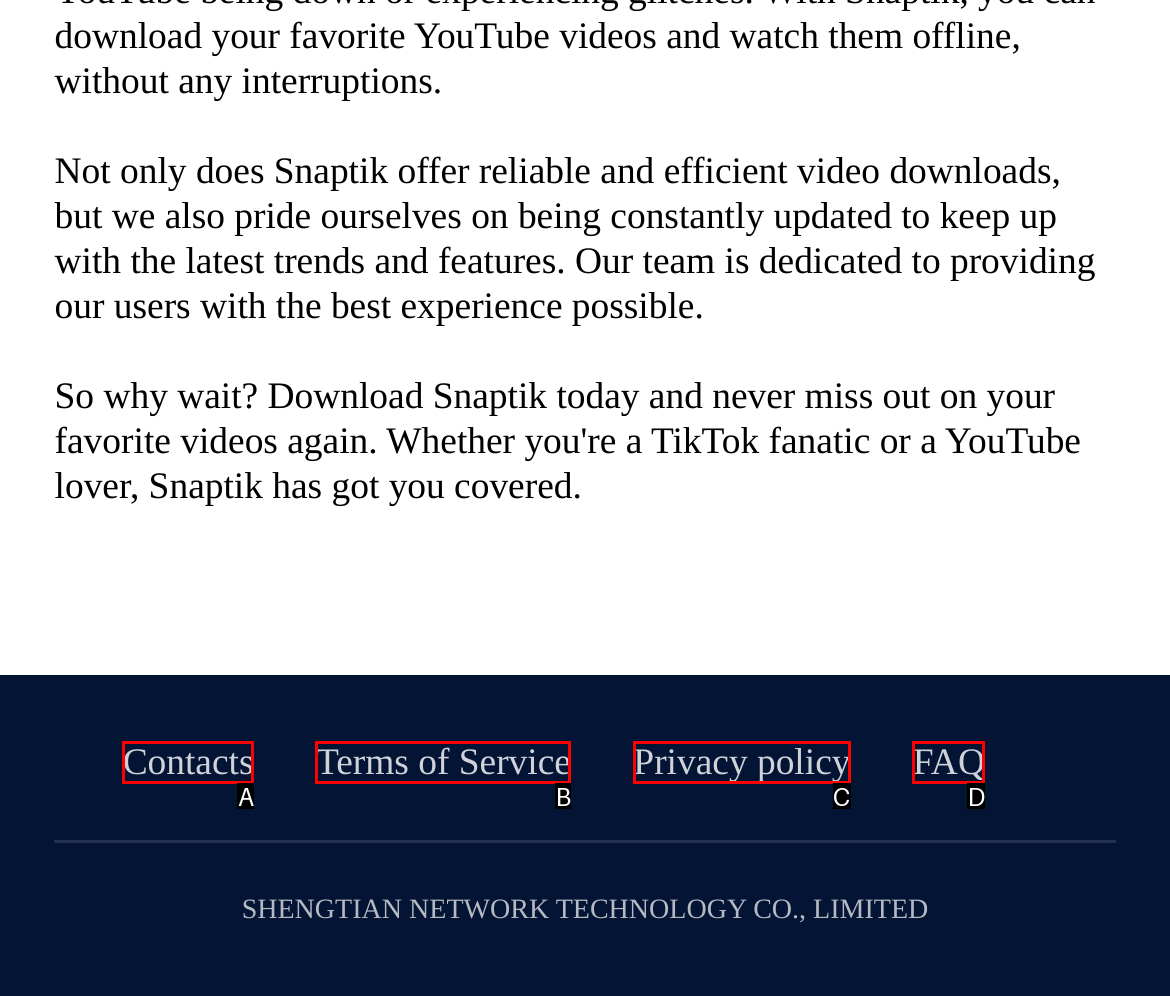Select the HTML element that matches the description: FAQ
Respond with the letter of the correct choice from the given options directly.

D